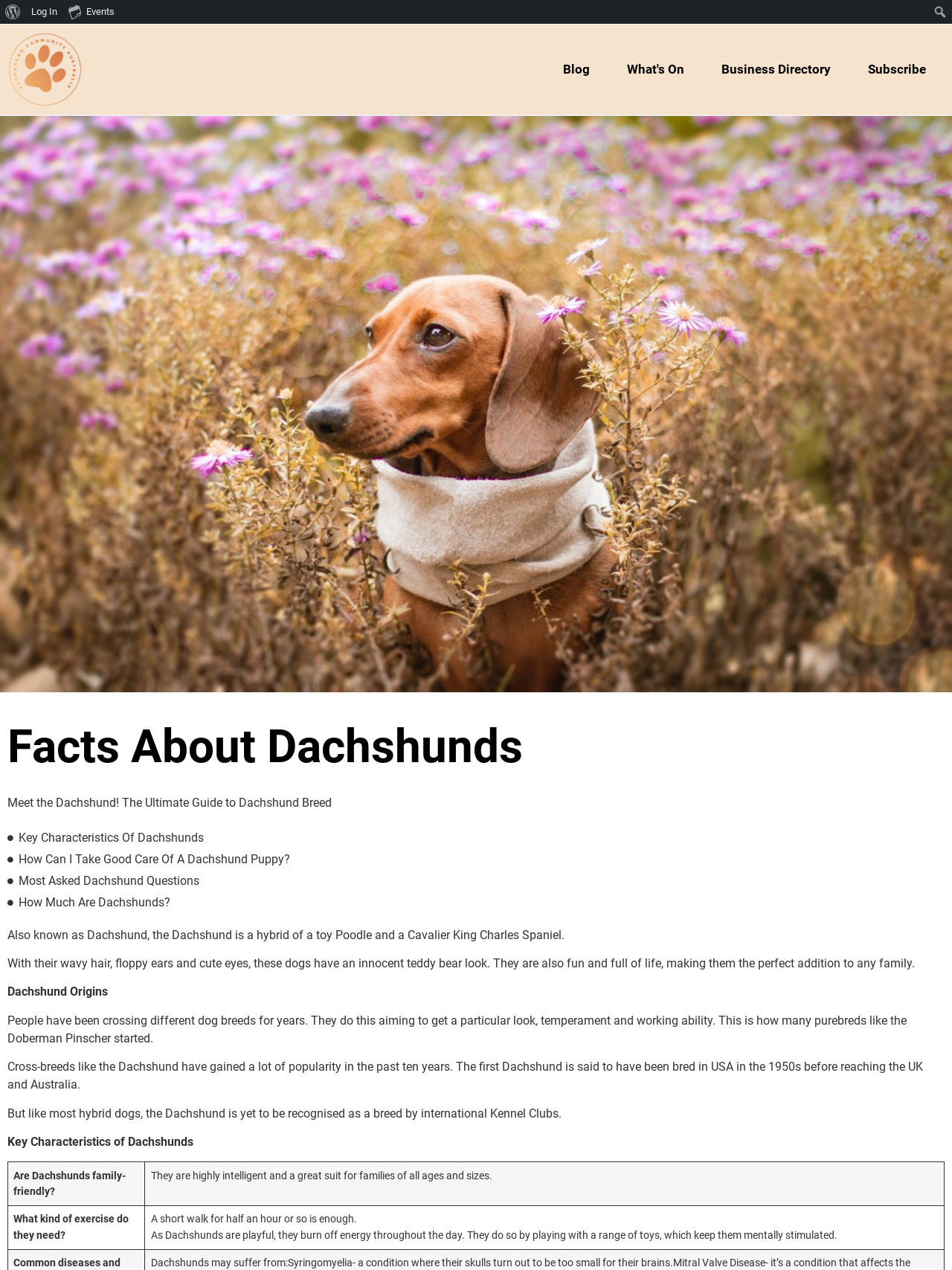How much exercise do Dachshunds need?
Please respond to the question with as much detail as possible.

I found the answer by looking at the gridcell element with the question 'What kind of exercise do they need?' and the corresponding answer 'A short walk for half an hour or so is enough.' which provides information about the exercise needs of Dachshunds.